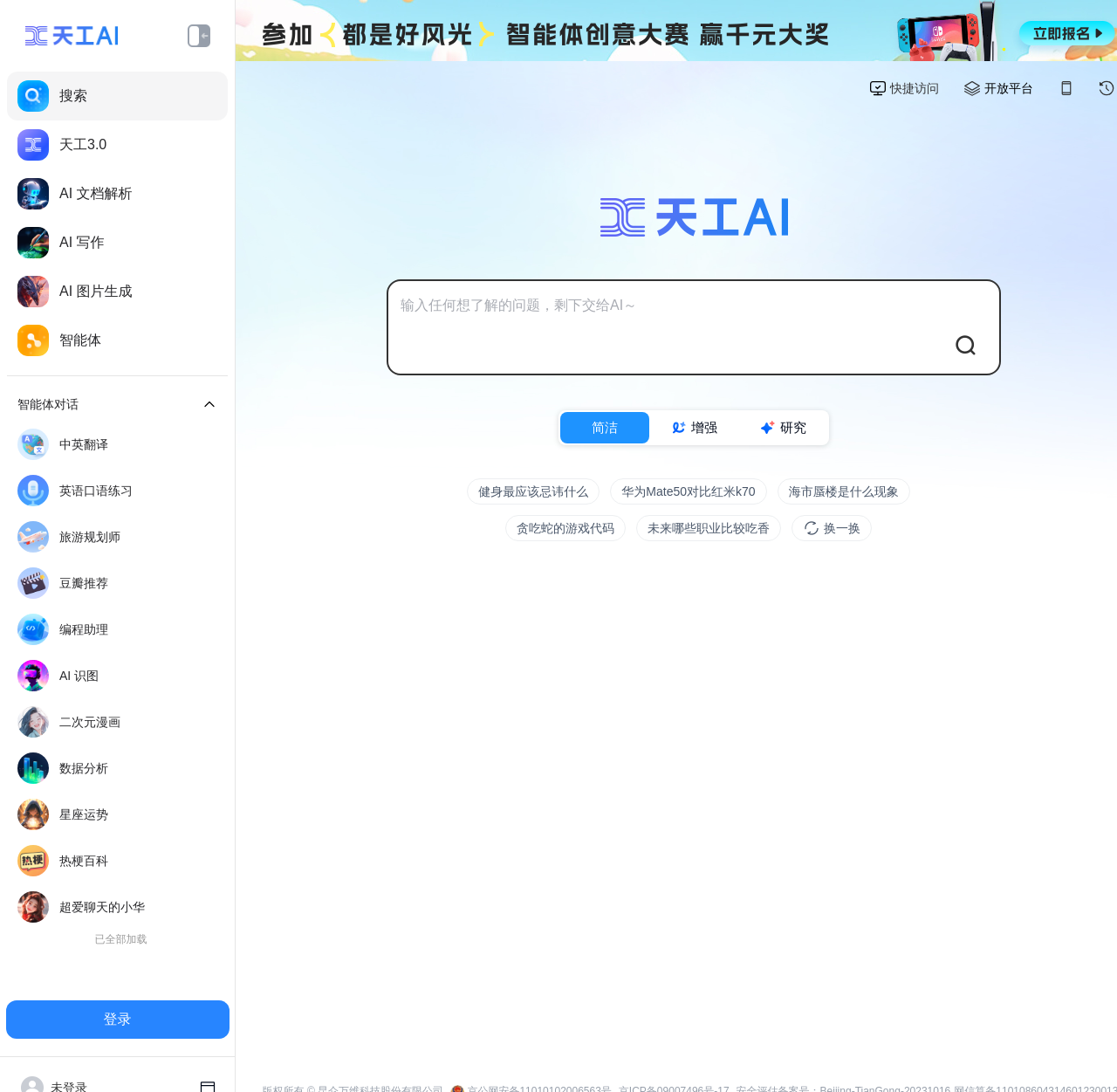Determine the bounding box coordinates of the UI element described below. Use the format (top-left x, top-left y, bottom-right x, bottom-right y) with floating point numbers between 0 and 1: AI 写作

[0.006, 0.2, 0.204, 0.245]